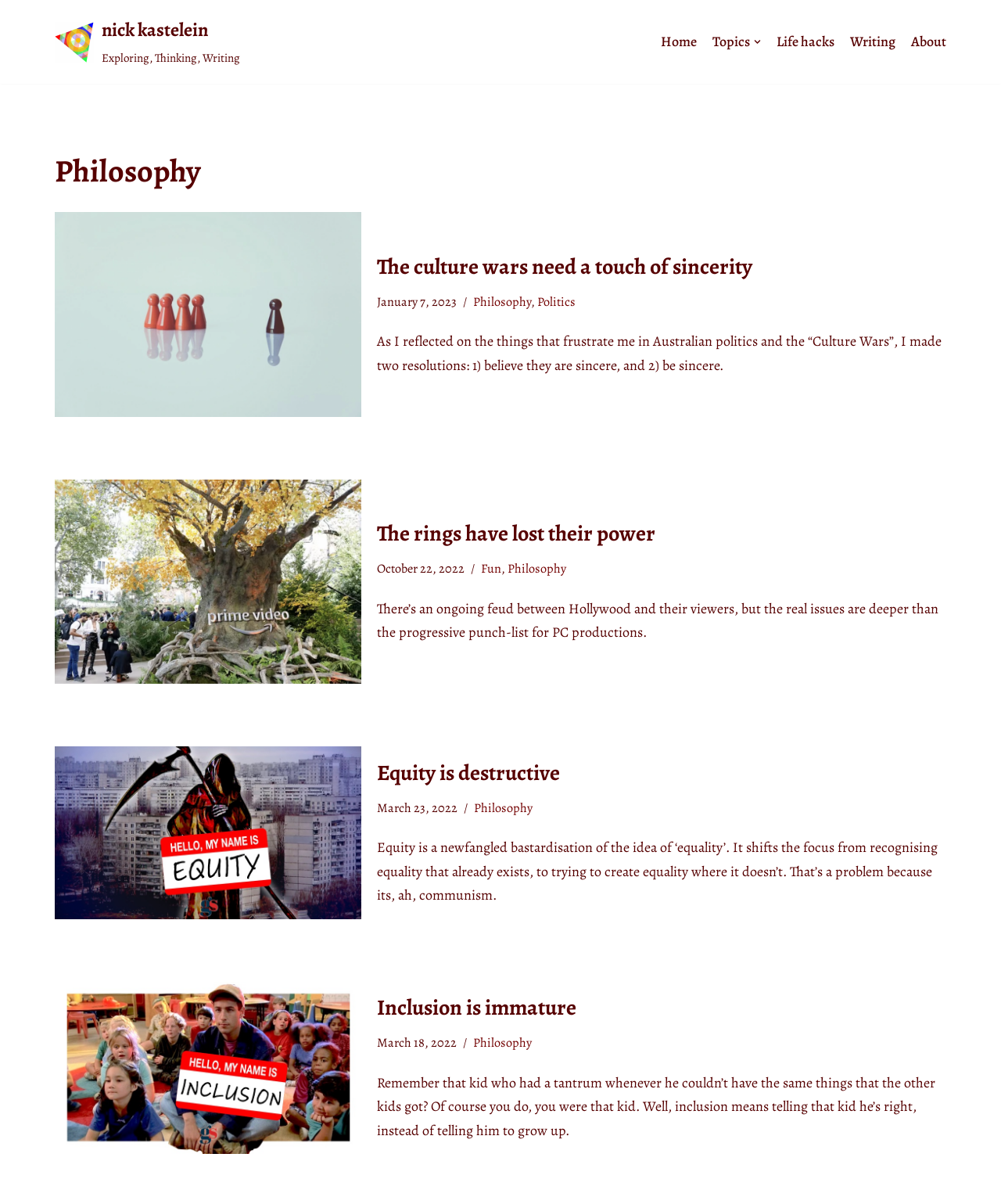Determine the bounding box coordinates for the clickable element to execute this instruction: "Read the article 'The culture wars need a touch of sincerity'". Provide the coordinates as four float numbers between 0 and 1, i.e., [left, top, right, bottom].

[0.055, 0.176, 0.361, 0.346]